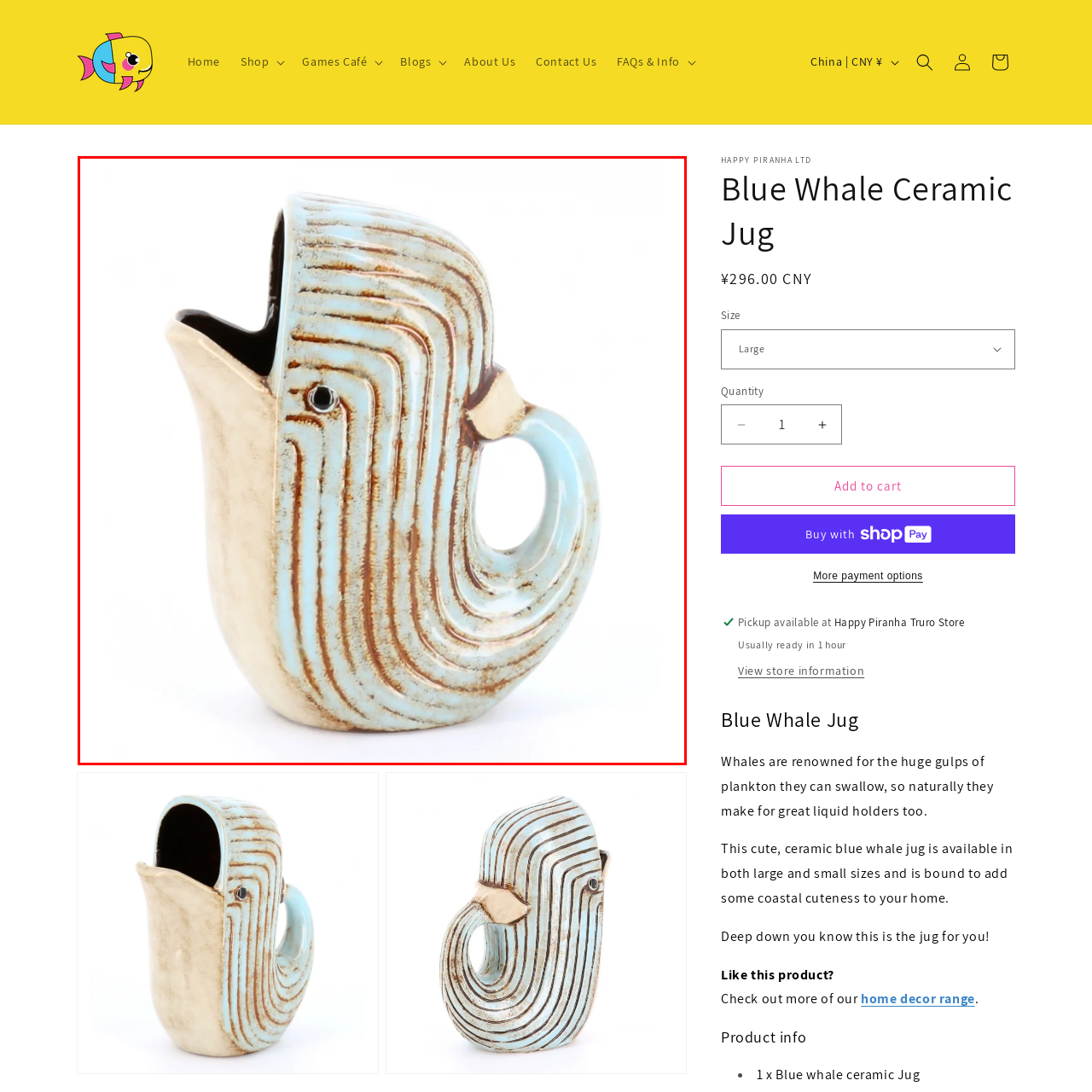Direct your attention to the red-outlined image and answer the question in a word or phrase: Is the ceramic jug functional?

Yes